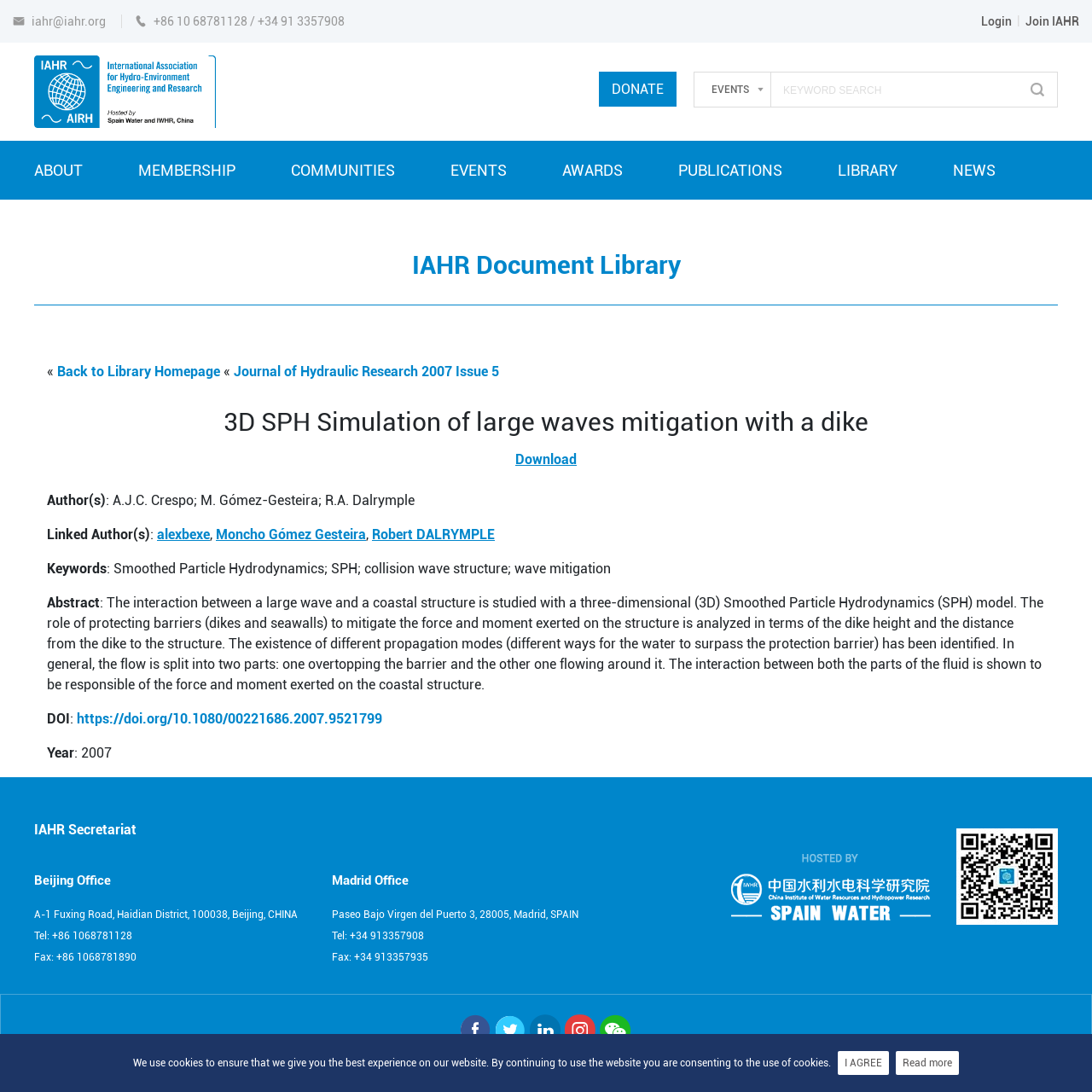Bounding box coordinates are specified in the format (top-left x, top-left y, bottom-right x, bottom-right y). All values are floating point numbers bounded between 0 and 1. Please provide the bounding box coordinate of the region this sentence describes: parent_node: EVENTS placeholder="KEYWORD SEARCH"

[0.709, 0.077, 0.932, 0.088]